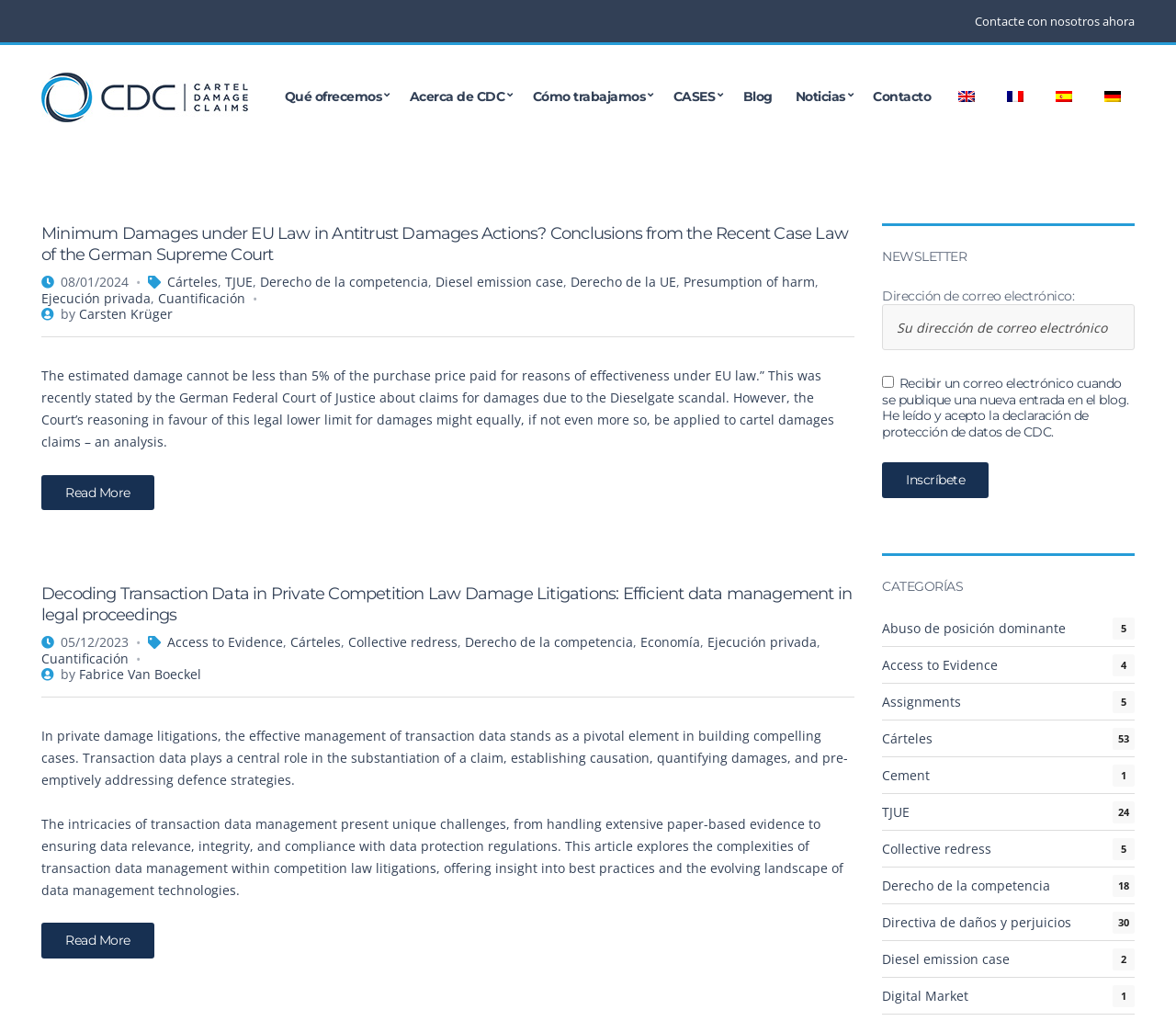Indicate the bounding box coordinates of the element that needs to be clicked to satisfy the following instruction: "Subscribe to the newsletter". The coordinates should be four float numbers between 0 and 1, i.e., [left, top, right, bottom].

[0.75, 0.453, 0.841, 0.488]